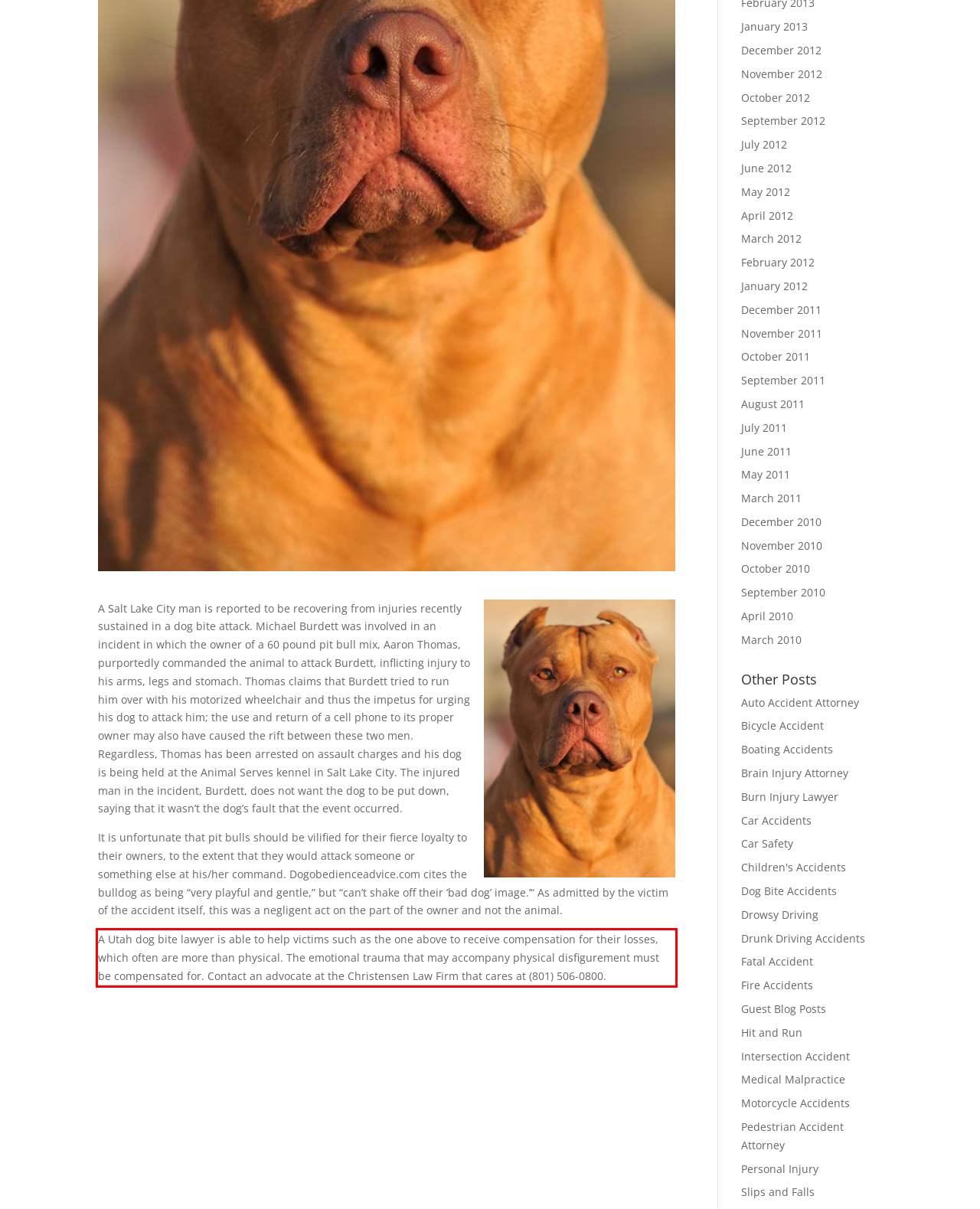Using the webpage screenshot, recognize and capture the text within the red bounding box.

A Utah dog bite lawyer is able to help victims such as the one above to receive compensation for their losses, which often are more than physical. The emotional trauma that may accompany physical disfigurement must be compensated for. Contact an advocate at the Christensen Law Firm that cares at (801) 506-0800.